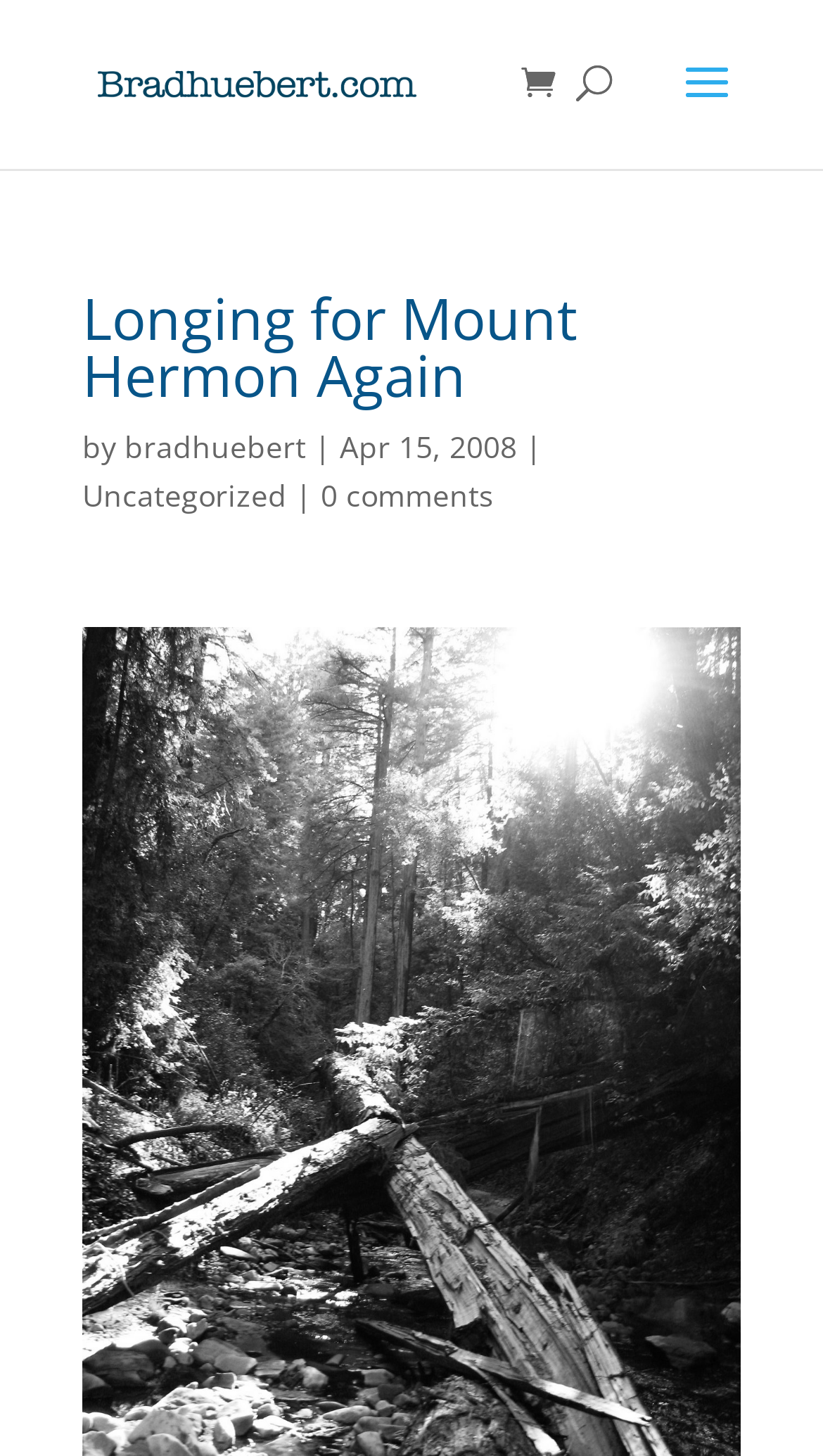Please determine the primary heading and provide its text.

Longing for Mount Hermon Again